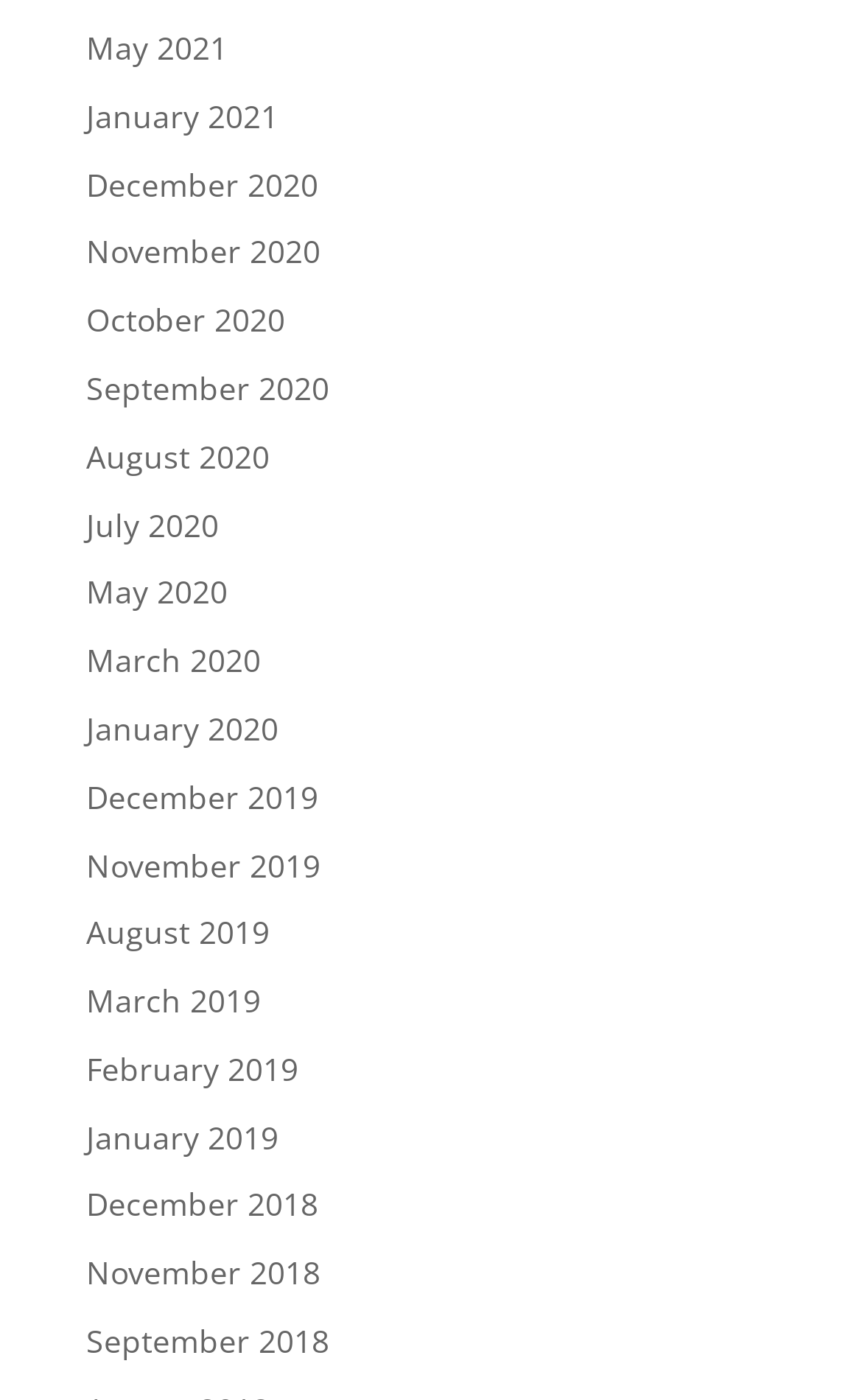How many months are listed in 2020?
From the screenshot, supply a one-word or short-phrase answer.

6